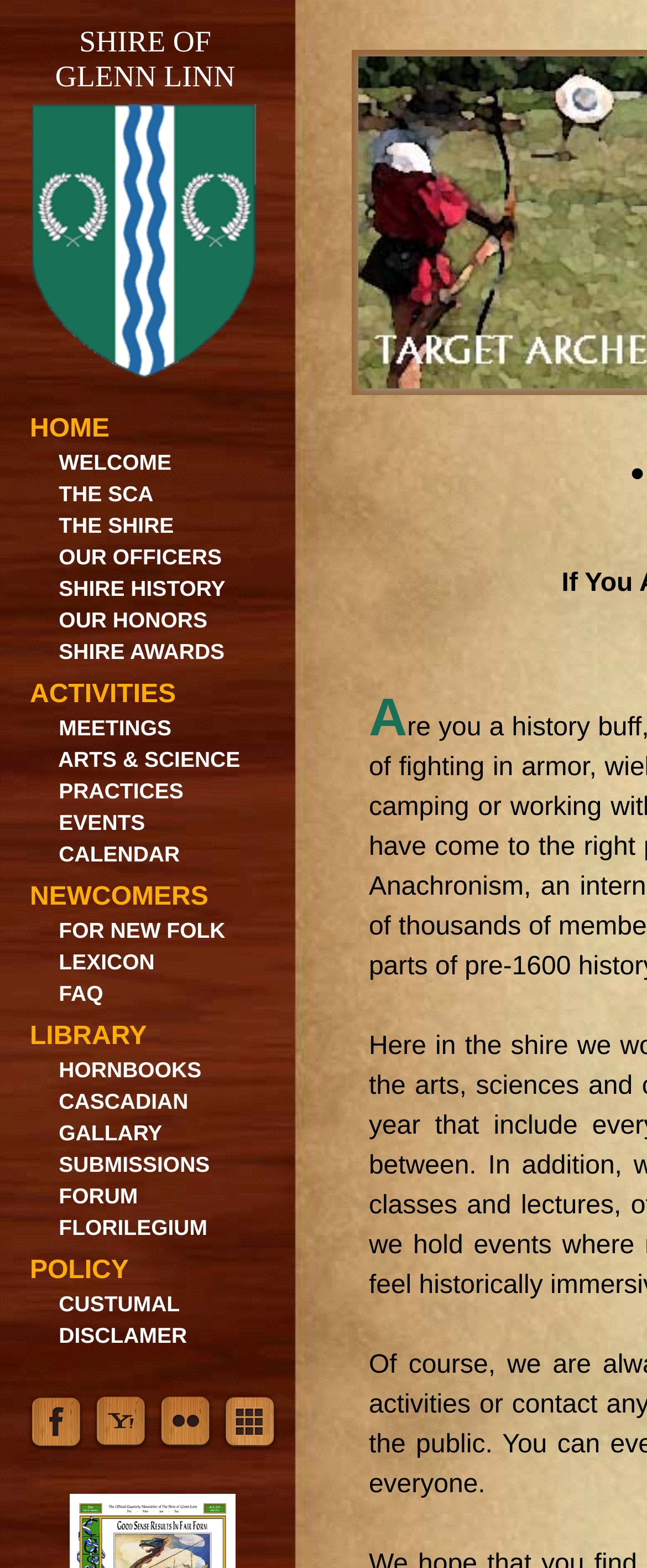Answer the following inquiry with a single word or phrase:
What are the main categories on the webpage?

HOME, ACTIVITIES, NEWCOMERS, LIBRARY